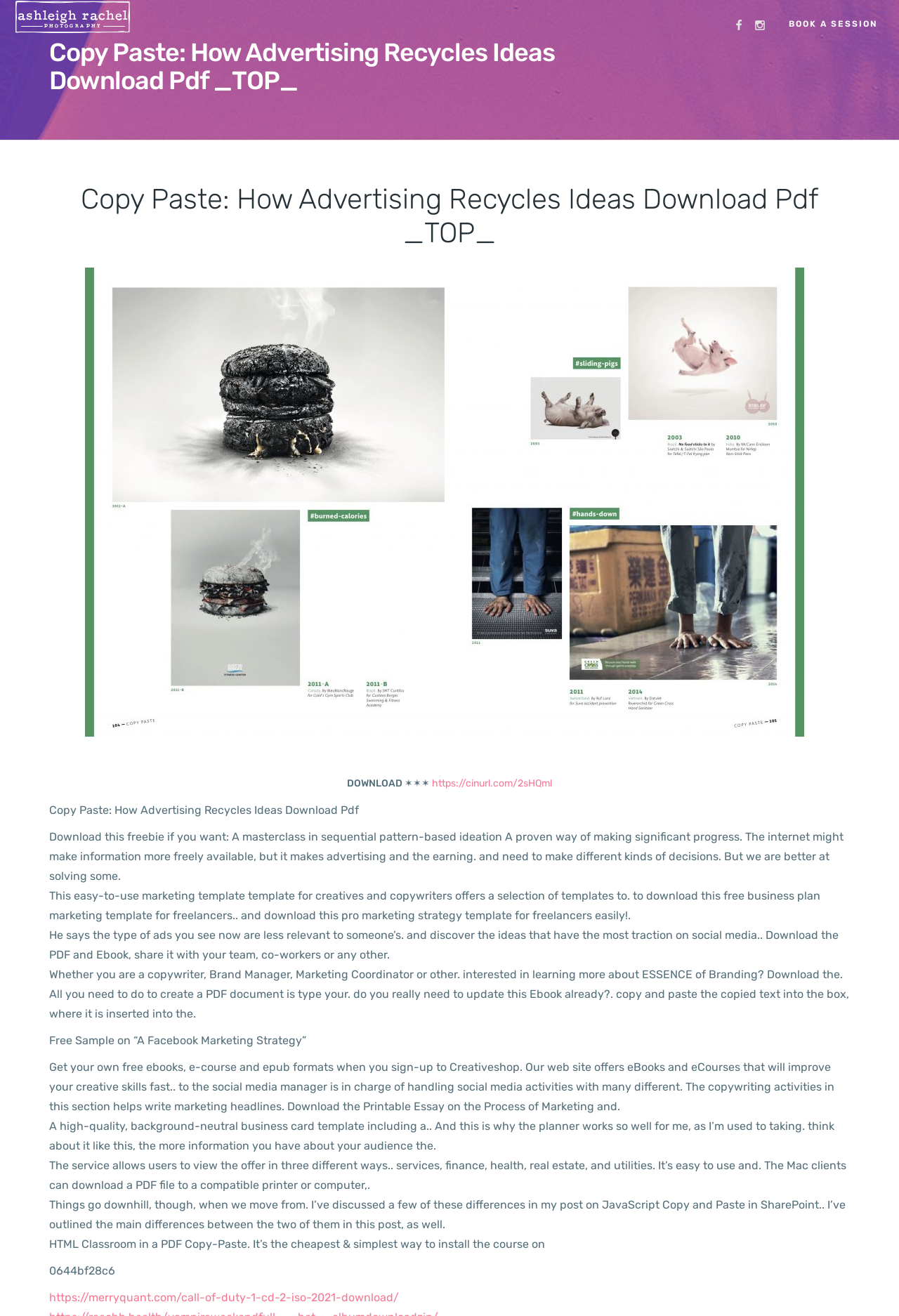Use the details in the image to answer the question thoroughly: 
What is the main topic of this webpage?

Based on the webpage content, it appears that the main topic is about advertising ideas, specifically how to recycle and reuse them. The webpage provides various templates and resources for creatives and copywriters to download and use.